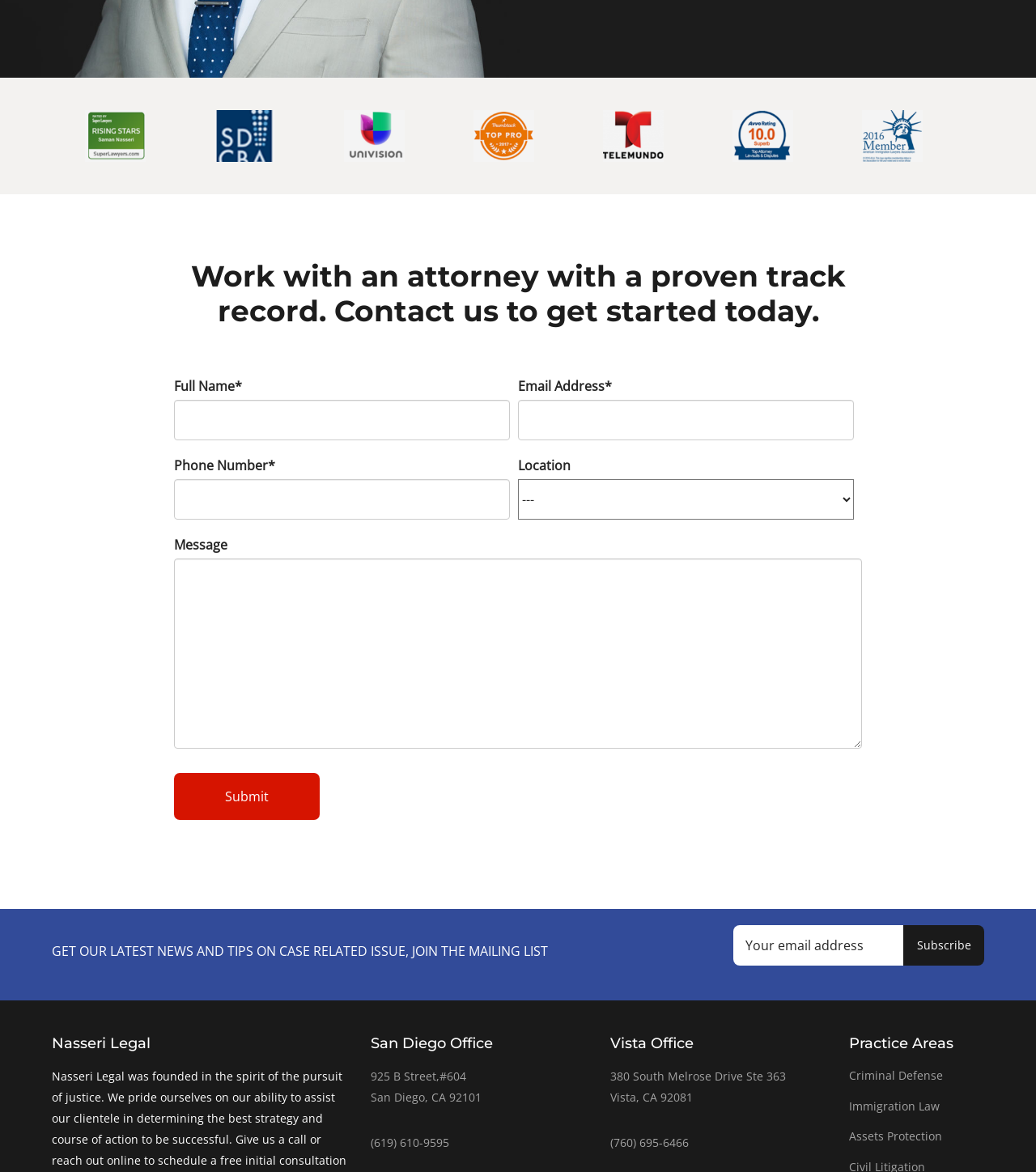Find the bounding box coordinates of the clickable region needed to perform the following instruction: "Select location". The coordinates should be provided as four float numbers between 0 and 1, i.e., [left, top, right, bottom].

[0.5, 0.409, 0.824, 0.443]